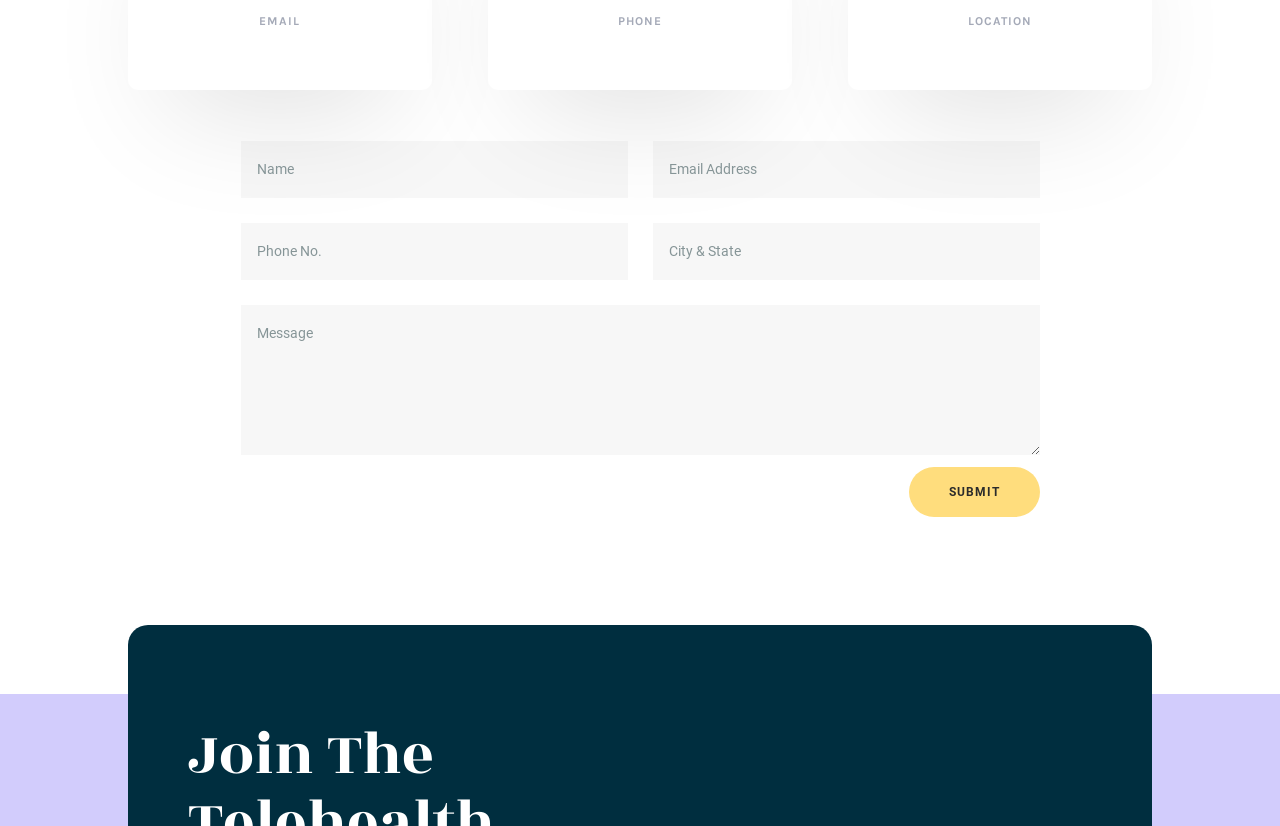What is the relative position of the 'EMAIL' heading?
Please provide a single word or phrase based on the screenshot.

Top left